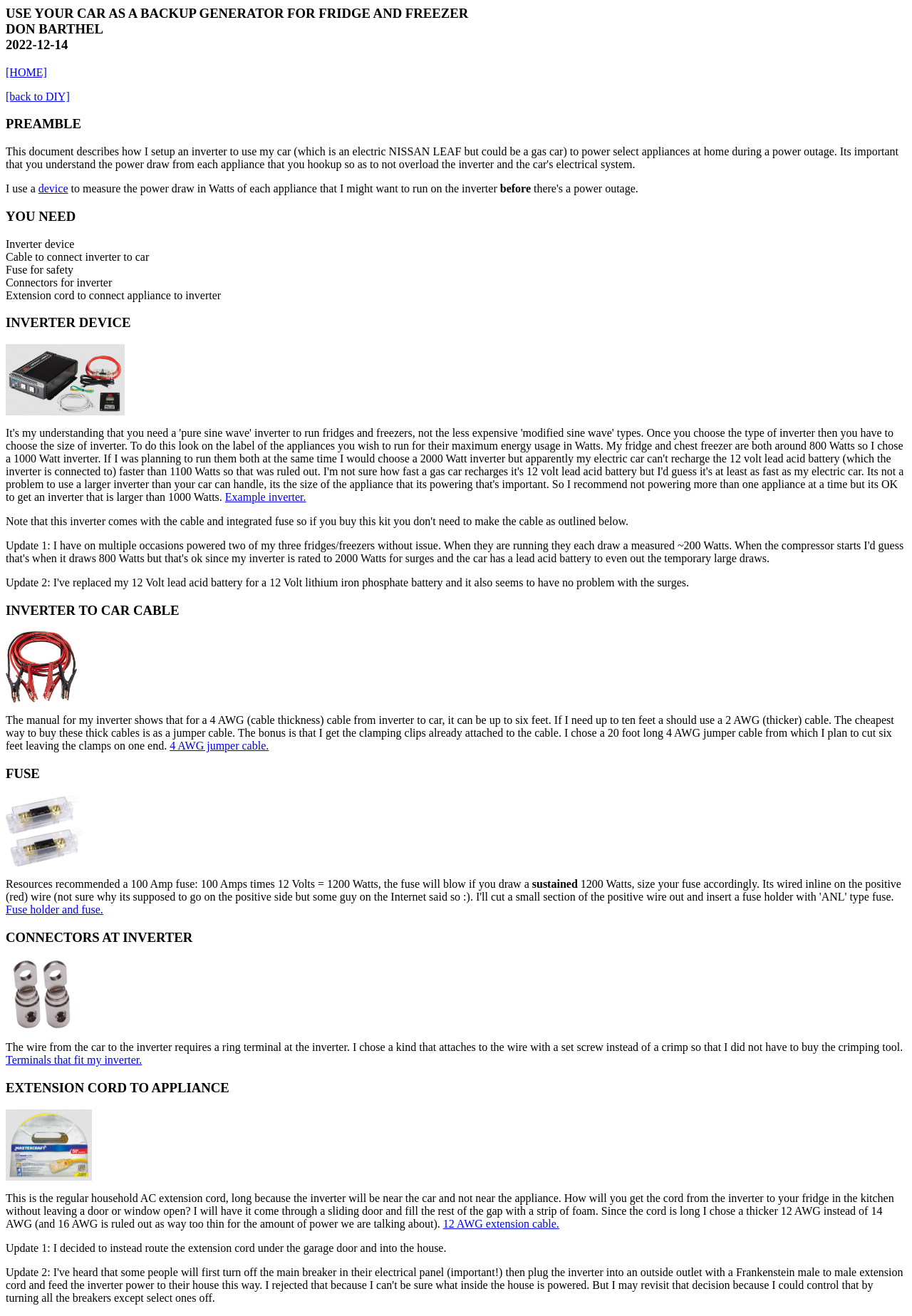Identify the bounding box coordinates of the region I need to click to complete this instruction: "Click on the 'HOME' link".

[0.006, 0.05, 0.051, 0.059]